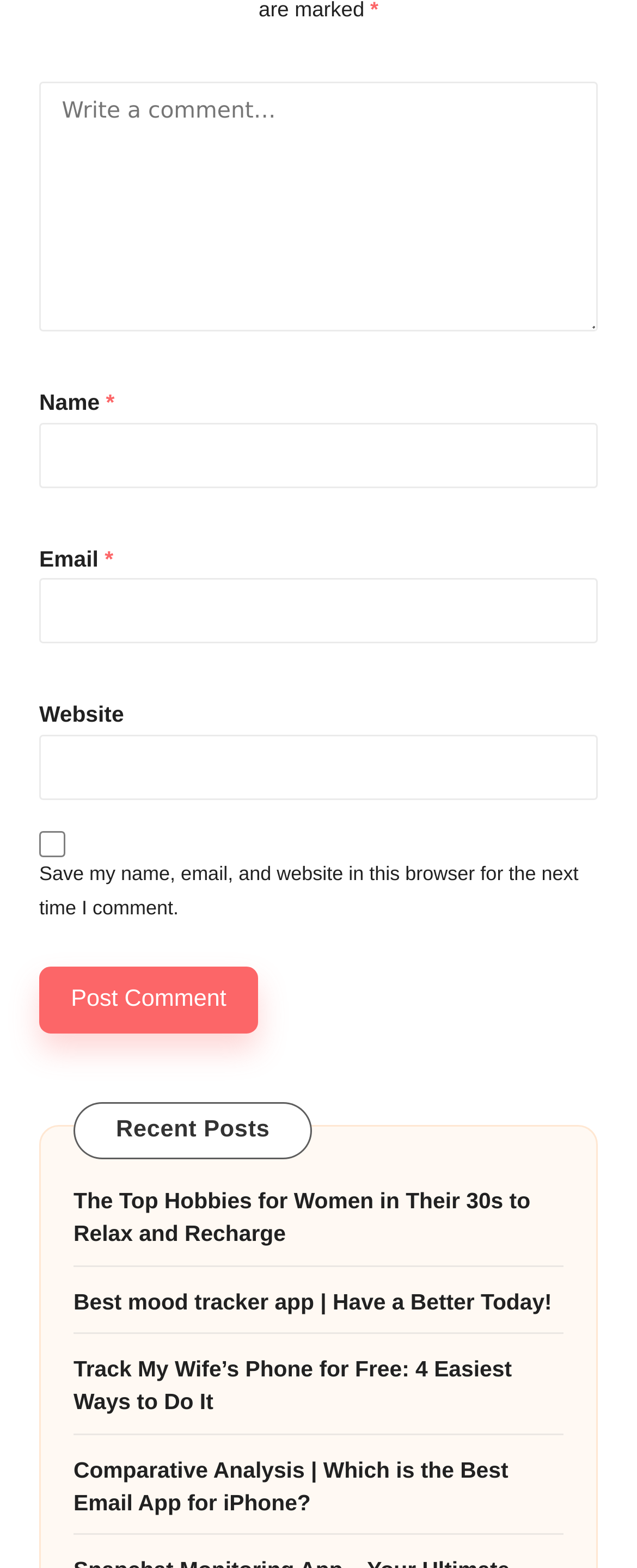What is the button below the comment form for?
Please answer the question with as much detail and depth as you can.

The button is located below the comment form and is labeled 'Post Comment', suggesting that its purpose is to submit the user's comment.